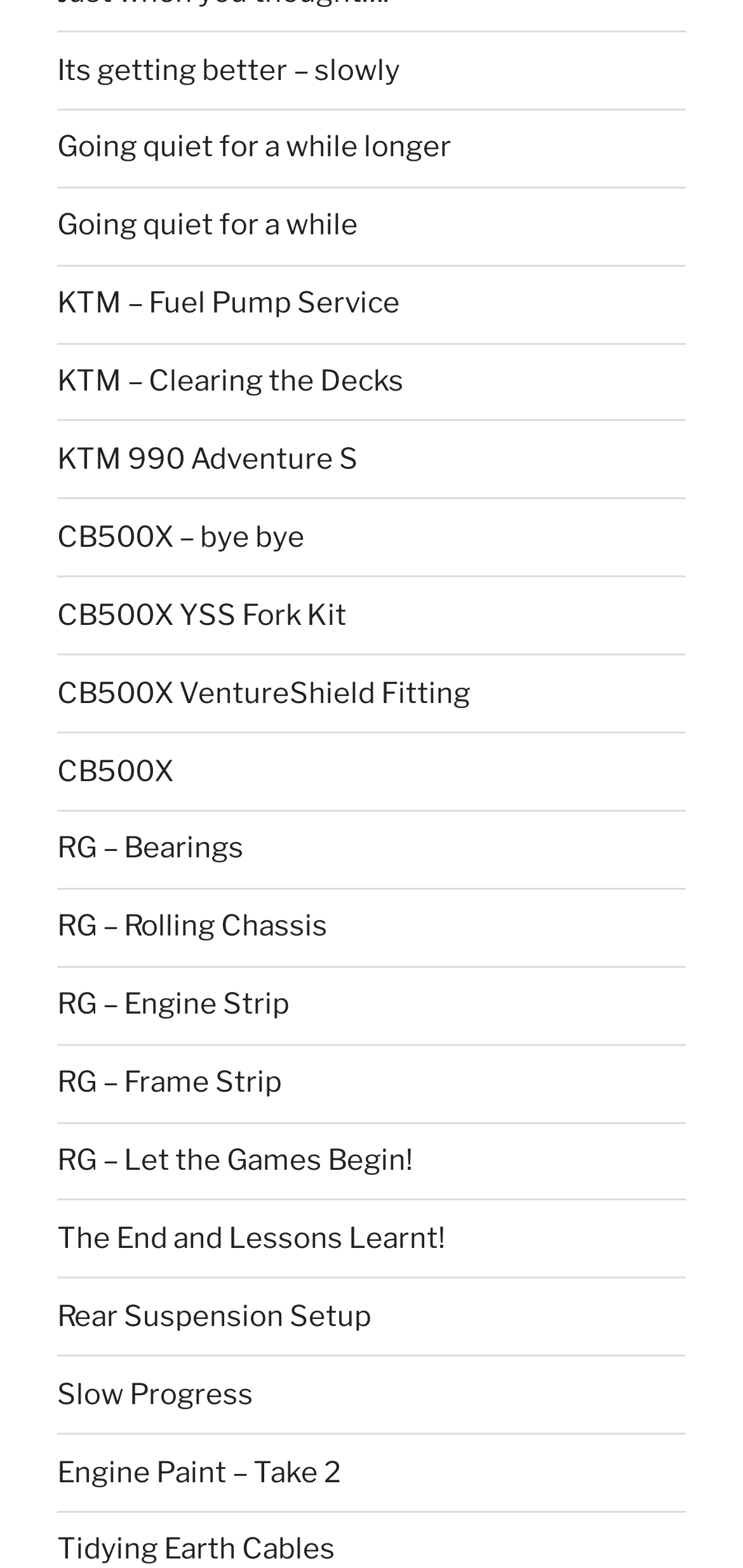Can you show the bounding box coordinates of the region to click on to complete the task described in the instruction: "read 'The End and Lessons Learnt!' article"?

[0.077, 0.779, 0.6, 0.801]